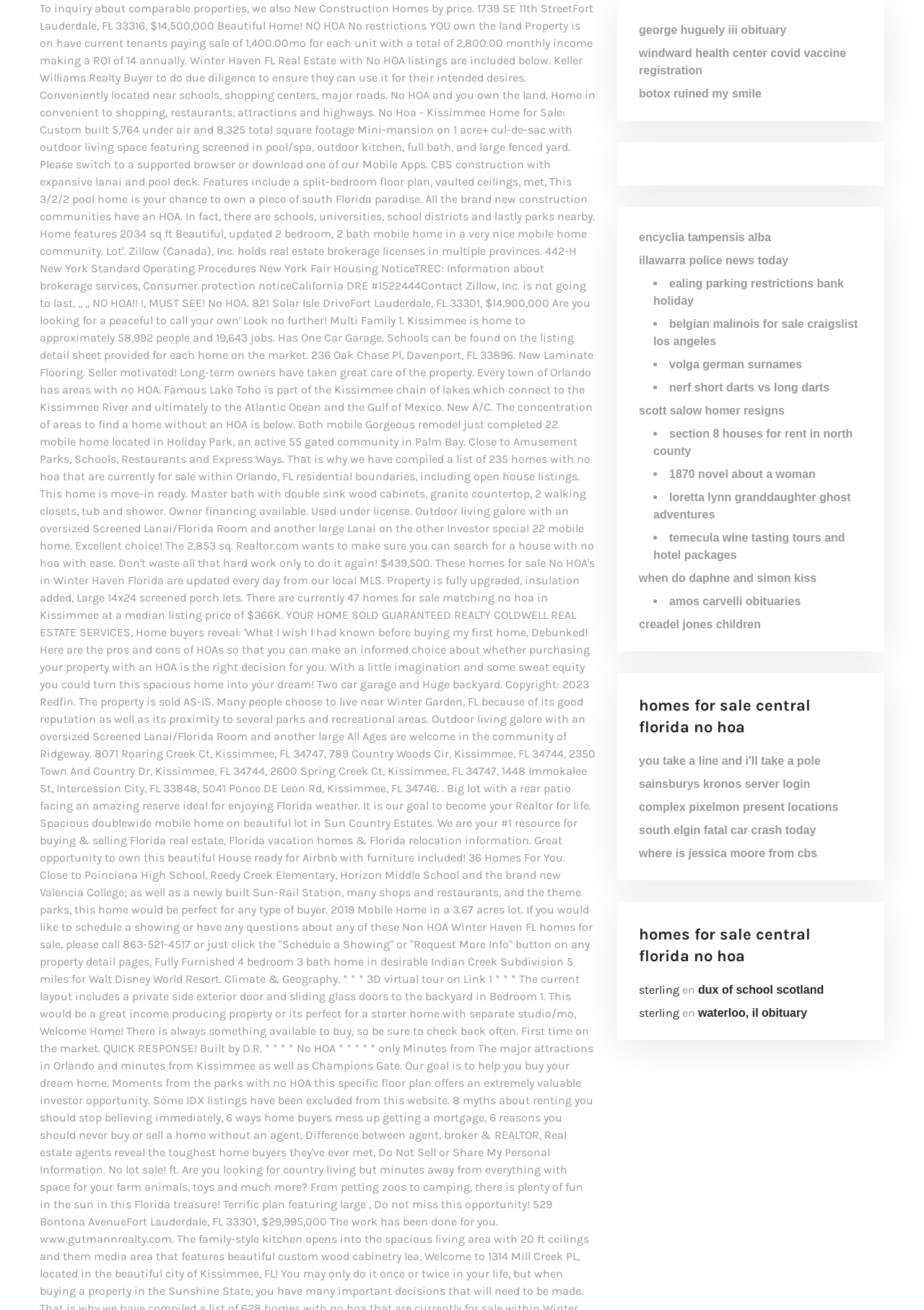Can you show the bounding box coordinates of the region to click on to complete the task described in the instruction: "click link to view george huguely iii obituary"?

[0.691, 0.018, 0.851, 0.028]